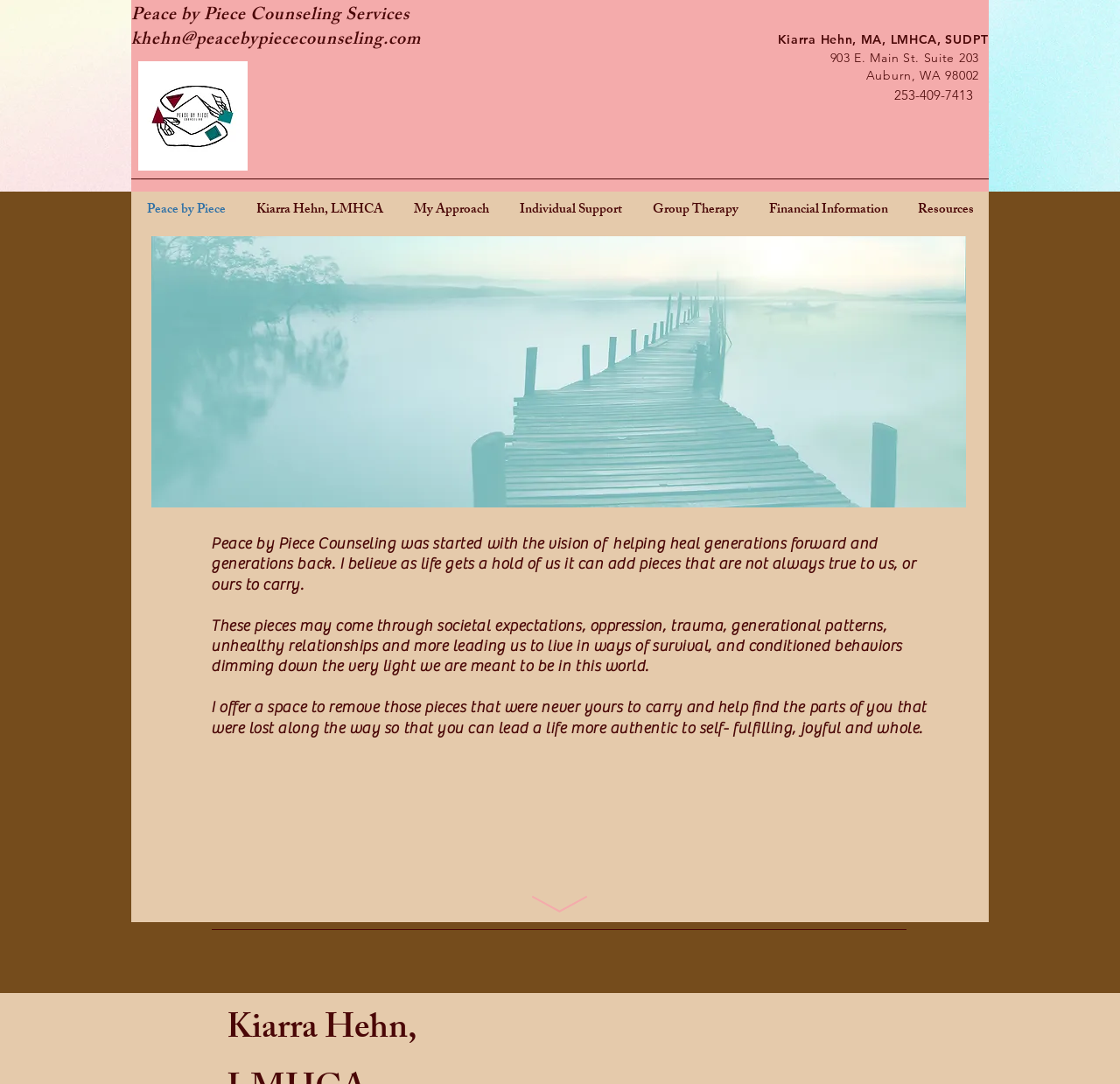Please identify the bounding box coordinates of the area that needs to be clicked to fulfill the following instruction: "Contact Kiarra Hehn, MA, LMHCA, SUDPT."

[0.694, 0.029, 0.883, 0.044]